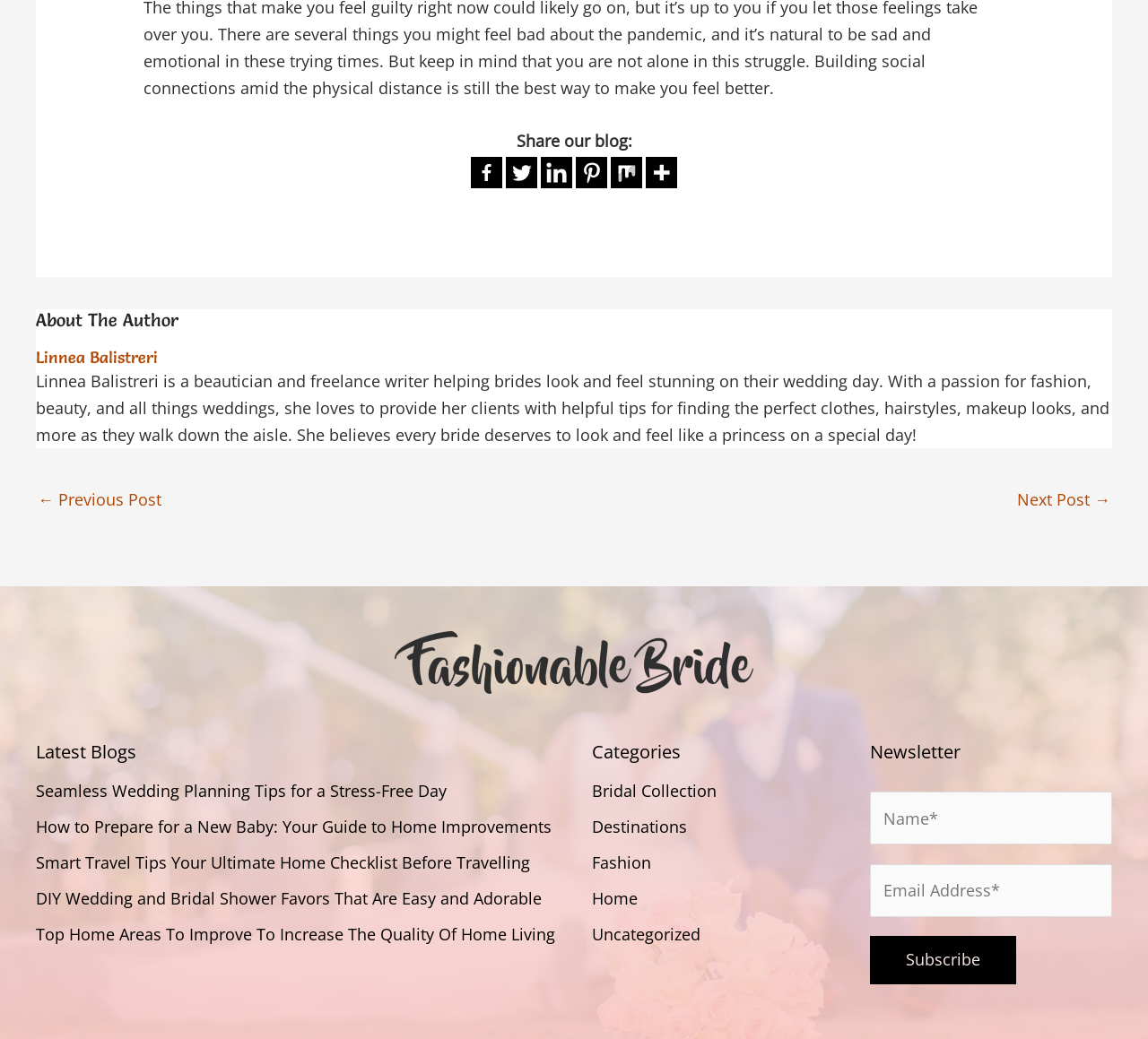What is the purpose of the form in the 'Newsletter' section?
Please ensure your answer is as detailed and informative as possible.

The answer can be found in the 'Newsletter' section where there is a form with a 'Subscribe' button, indicating that the purpose of the form is to subscribe to the newsletter.